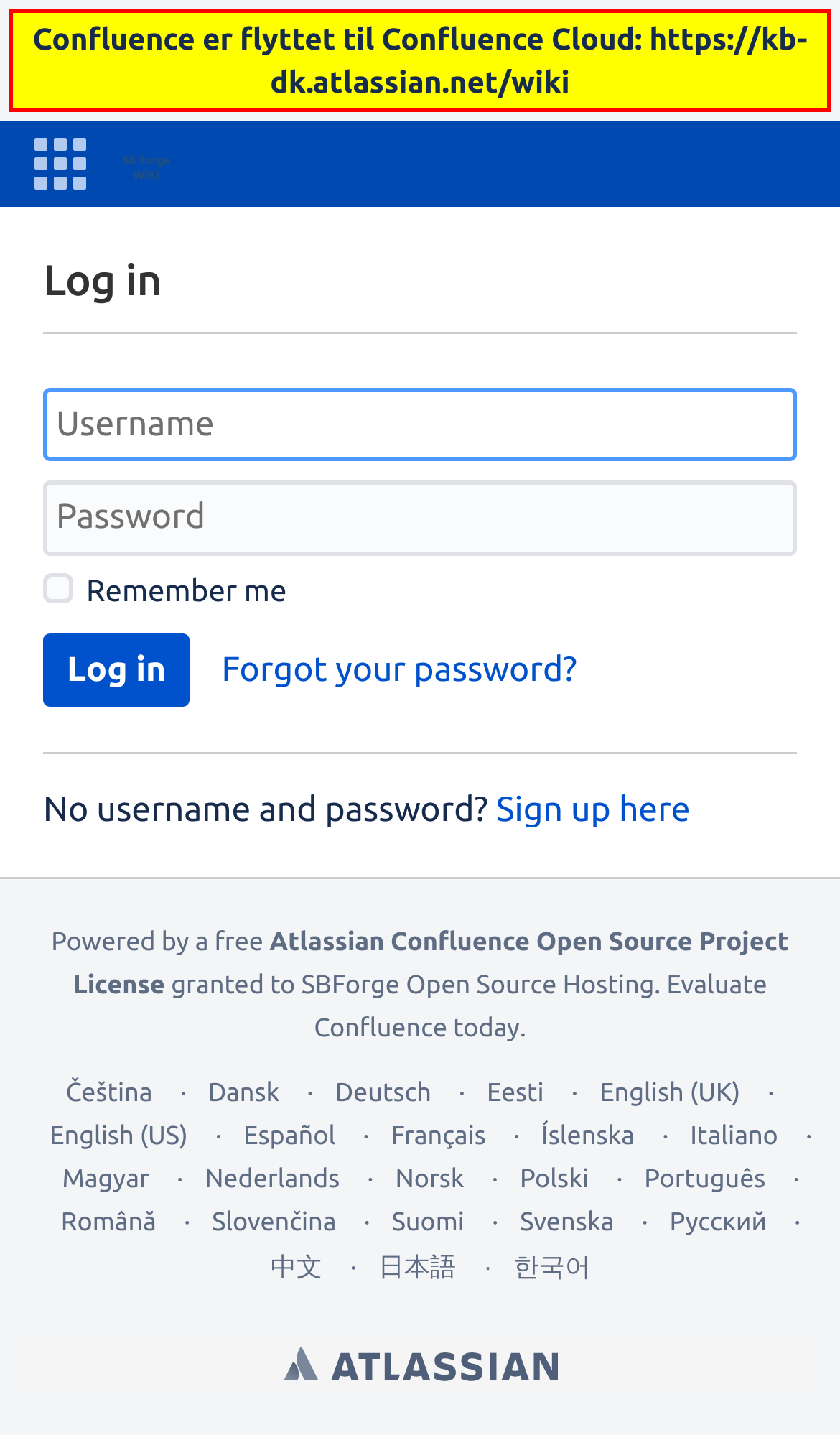Please identify the bounding box coordinates of the clickable element to fulfill the following instruction: "Enter username". The coordinates should be four float numbers between 0 and 1, i.e., [left, top, right, bottom].

[0.051, 0.27, 0.949, 0.322]